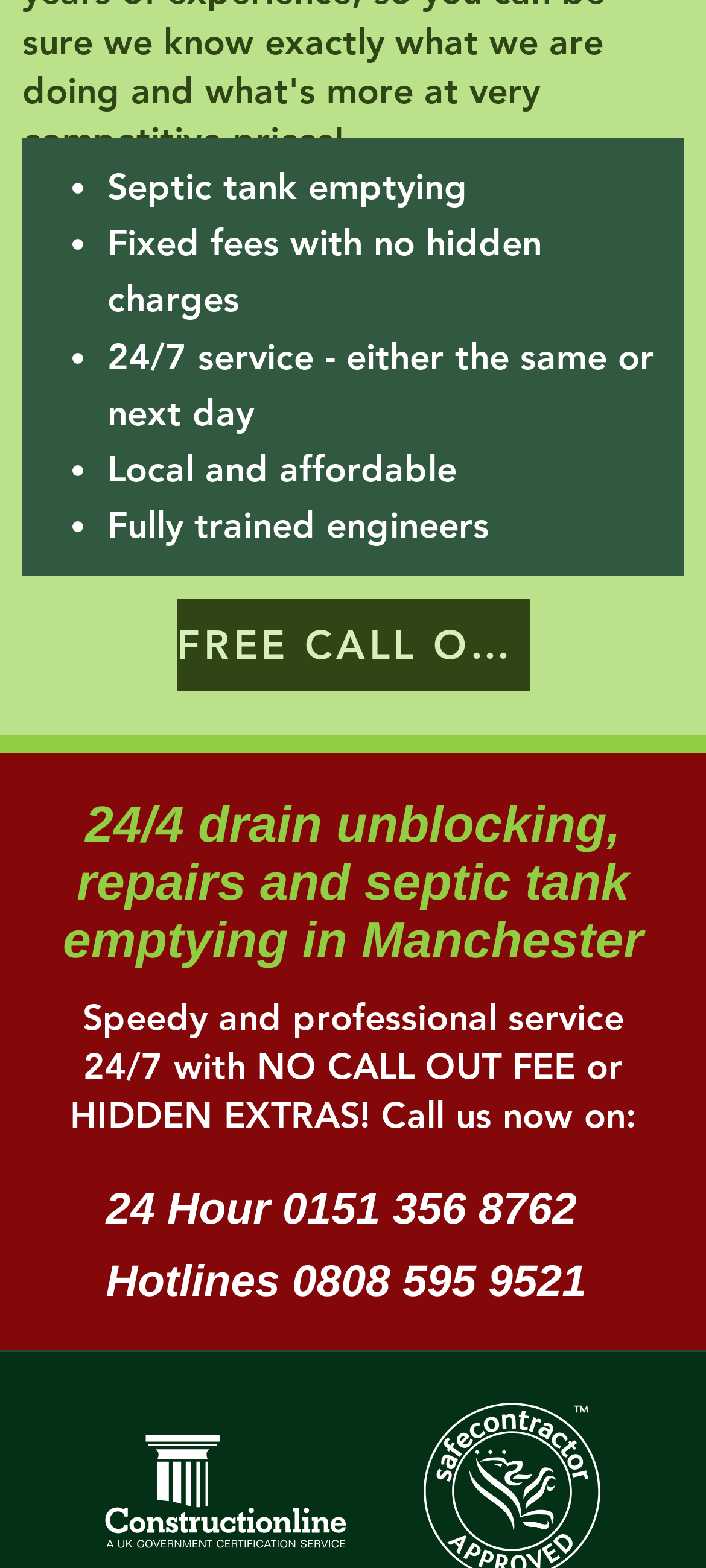Locate the UI element that matches the description Privacy & Cookie Policy in the webpage screenshot. Return the bounding box coordinates in the format (top-left x, top-left y, bottom-right x, bottom-right y), with values ranging from 0 to 1.

[0.279, 0.958, 0.622, 0.976]